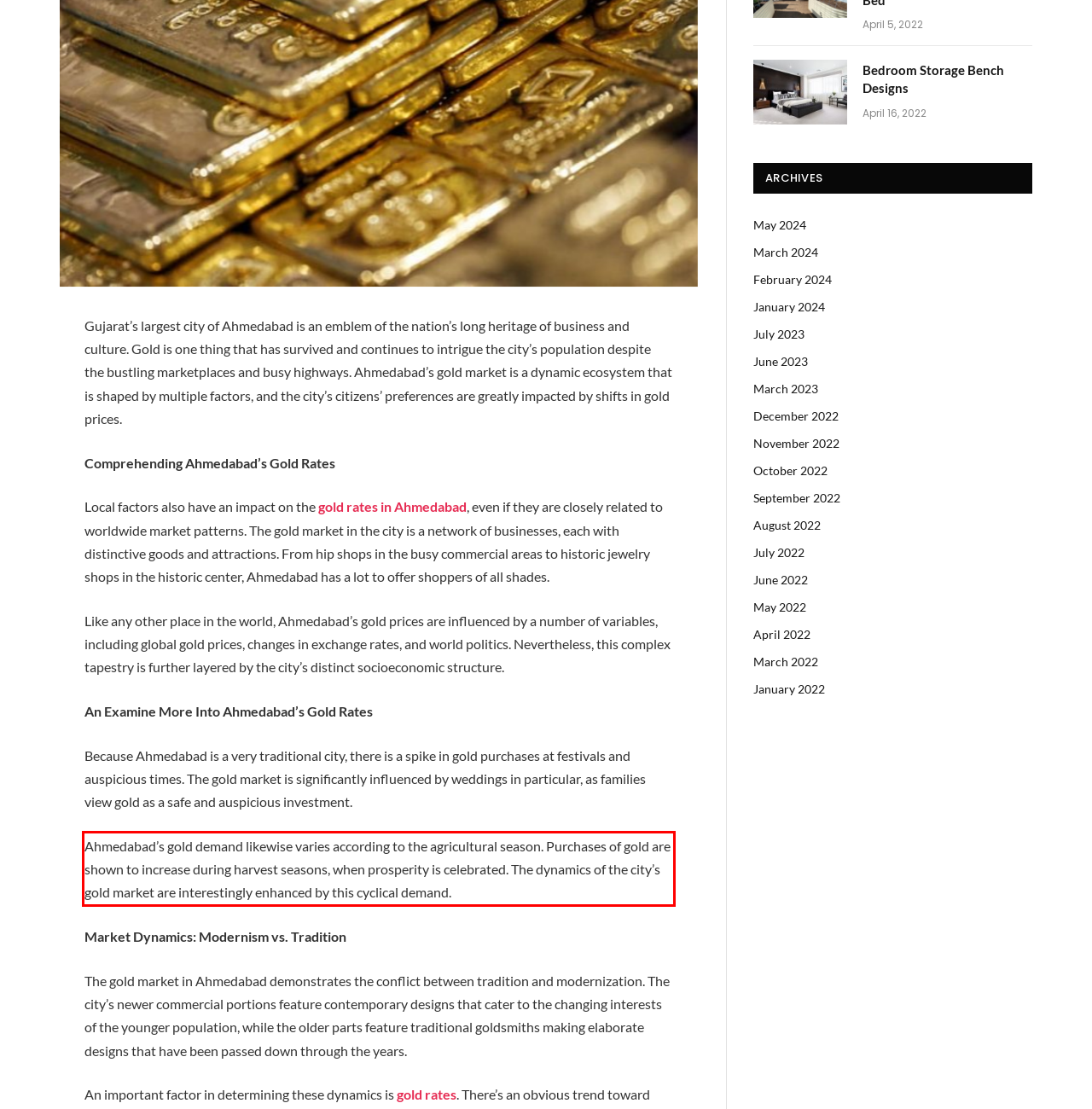From the provided screenshot, extract the text content that is enclosed within the red bounding box.

Ahmedabad’s gold demand likewise varies according to the agricultural season. Purchases of gold are shown to increase during harvest seasons, when prosperity is celebrated. The dynamics of the city’s gold market are interestingly enhanced by this cyclical demand.